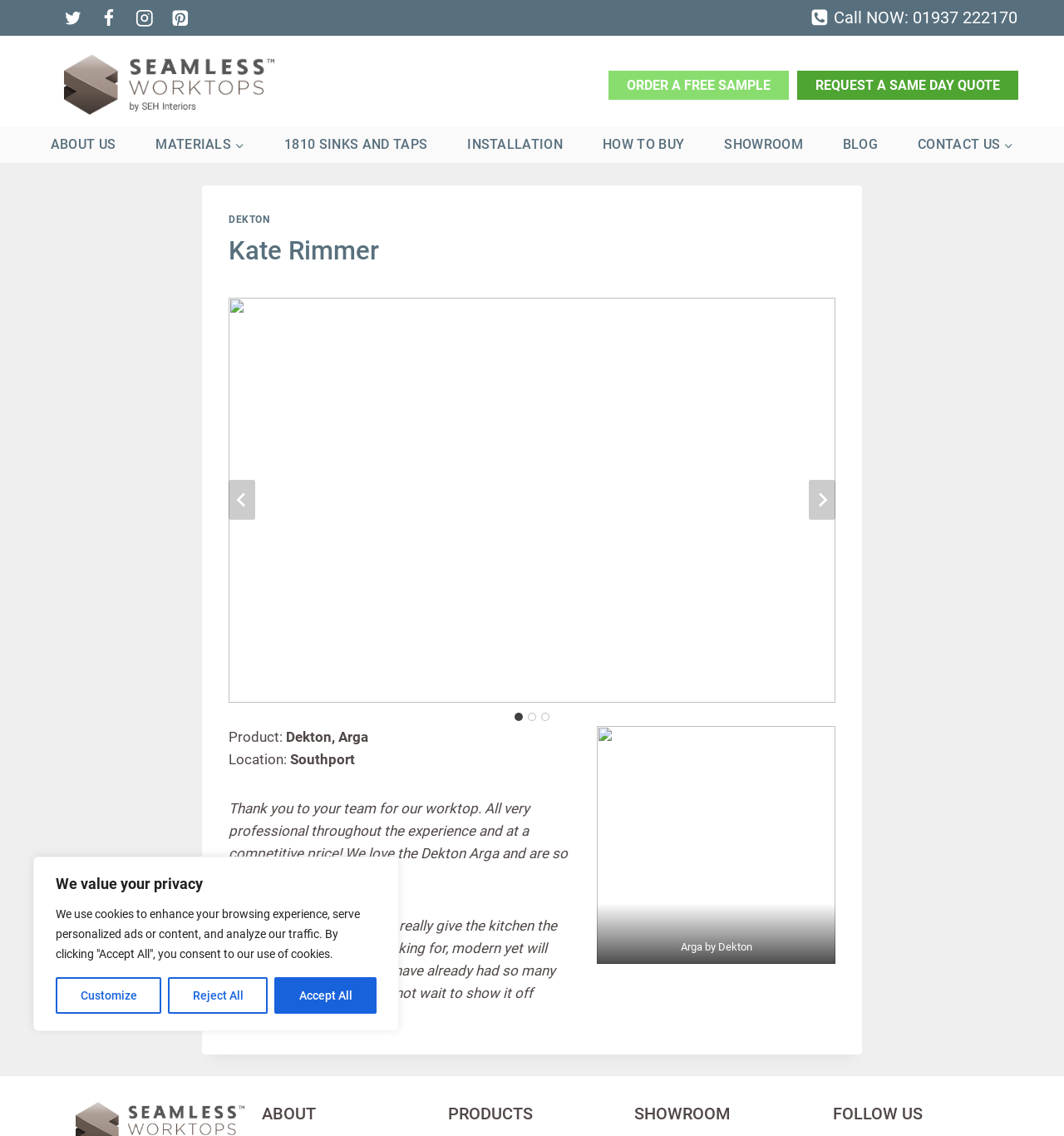Please mark the bounding box coordinates of the area that should be clicked to carry out the instruction: "Request a same day quote".

[0.749, 0.062, 0.957, 0.088]